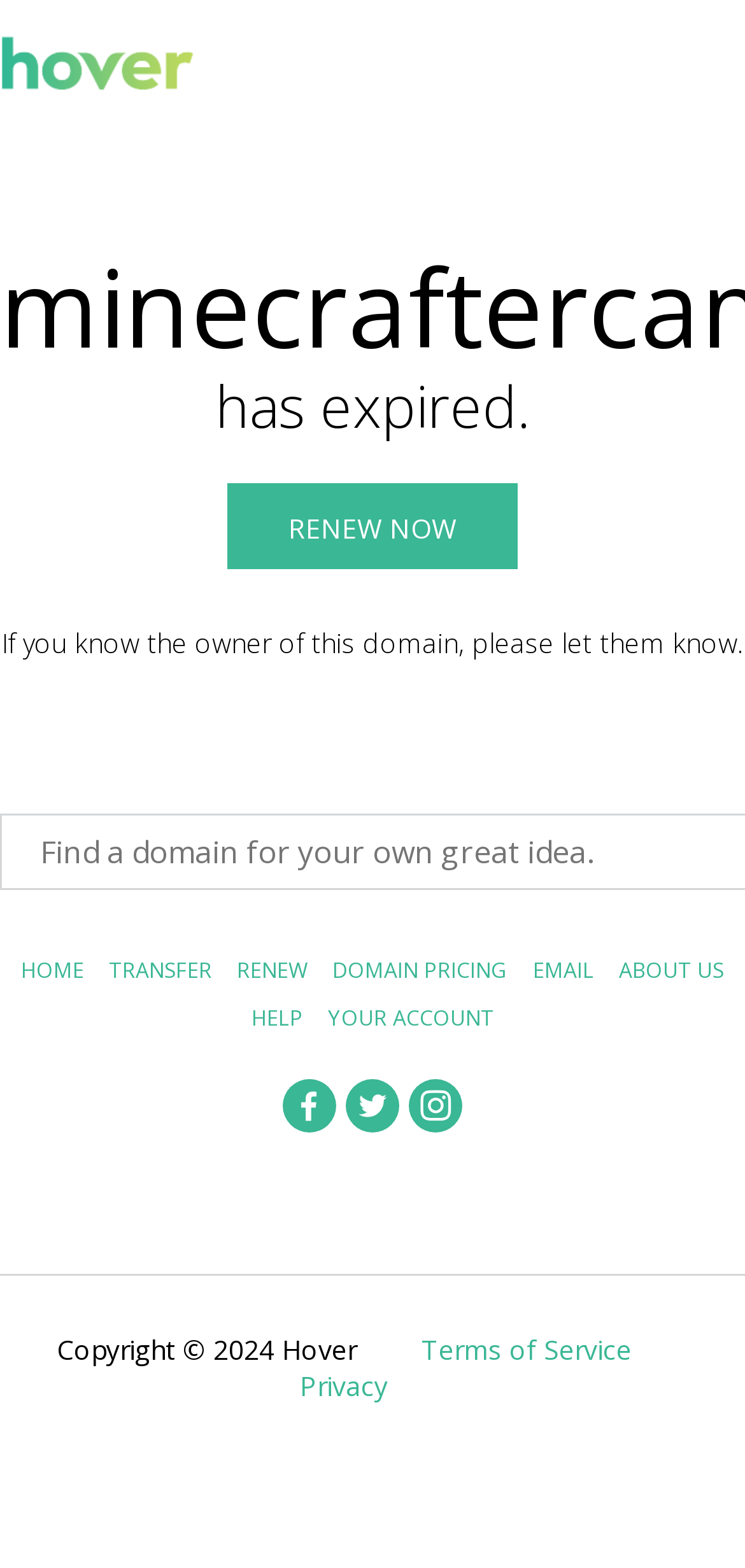Please pinpoint the bounding box coordinates for the region I should click to adhere to this instruction: "read the Terms of Service".

[0.565, 0.849, 0.847, 0.872]